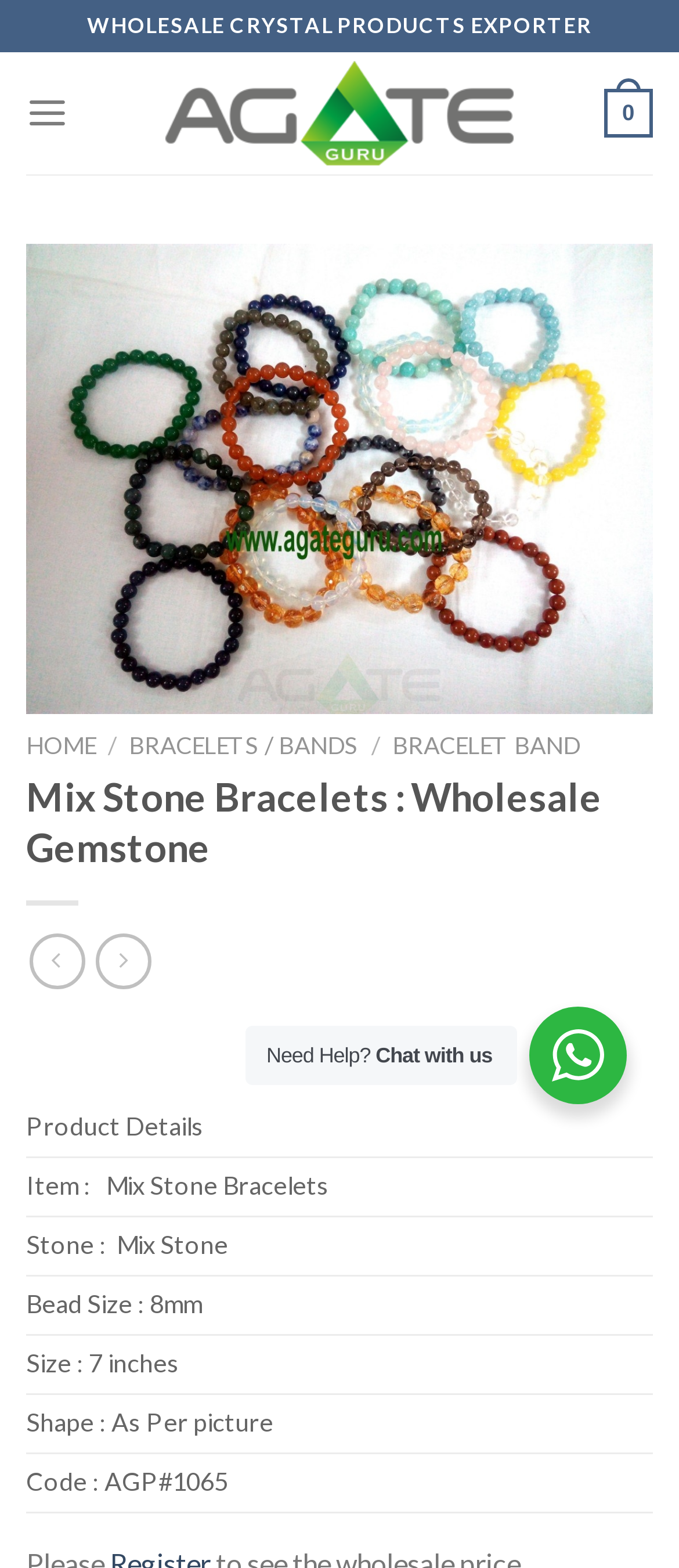What is the shape of the bracelet?
Deliver a detailed and extensive answer to the question.

The table on the webpage provides details about the product, and one of the rows in the table specifies the shape as 'As Per picture', suggesting that the shape of the bracelet is as shown in the accompanying image.